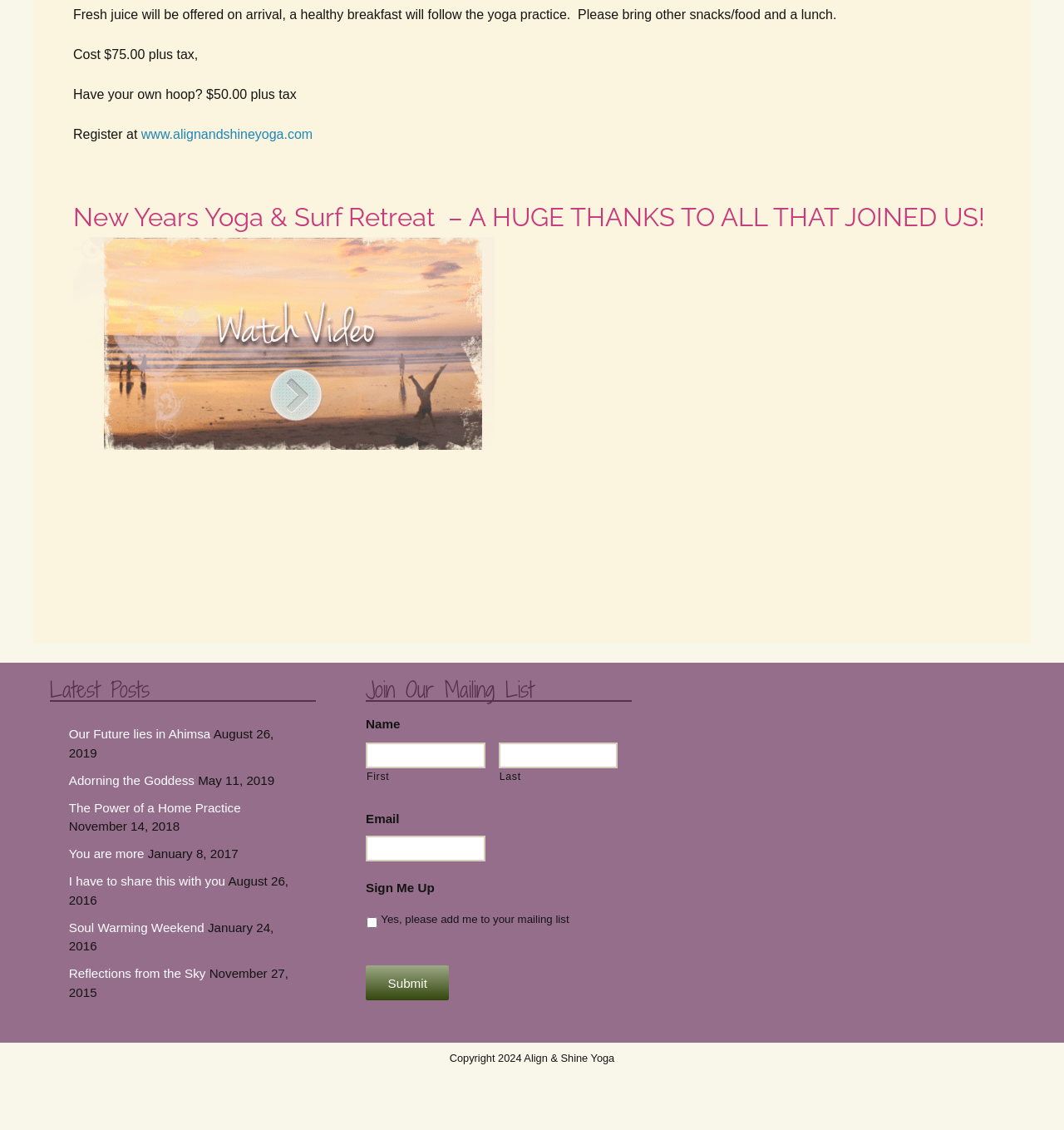Locate the bounding box coordinates of the clickable part needed for the task: "Visit the website's homepage".

[0.069, 0.297, 0.465, 0.31]